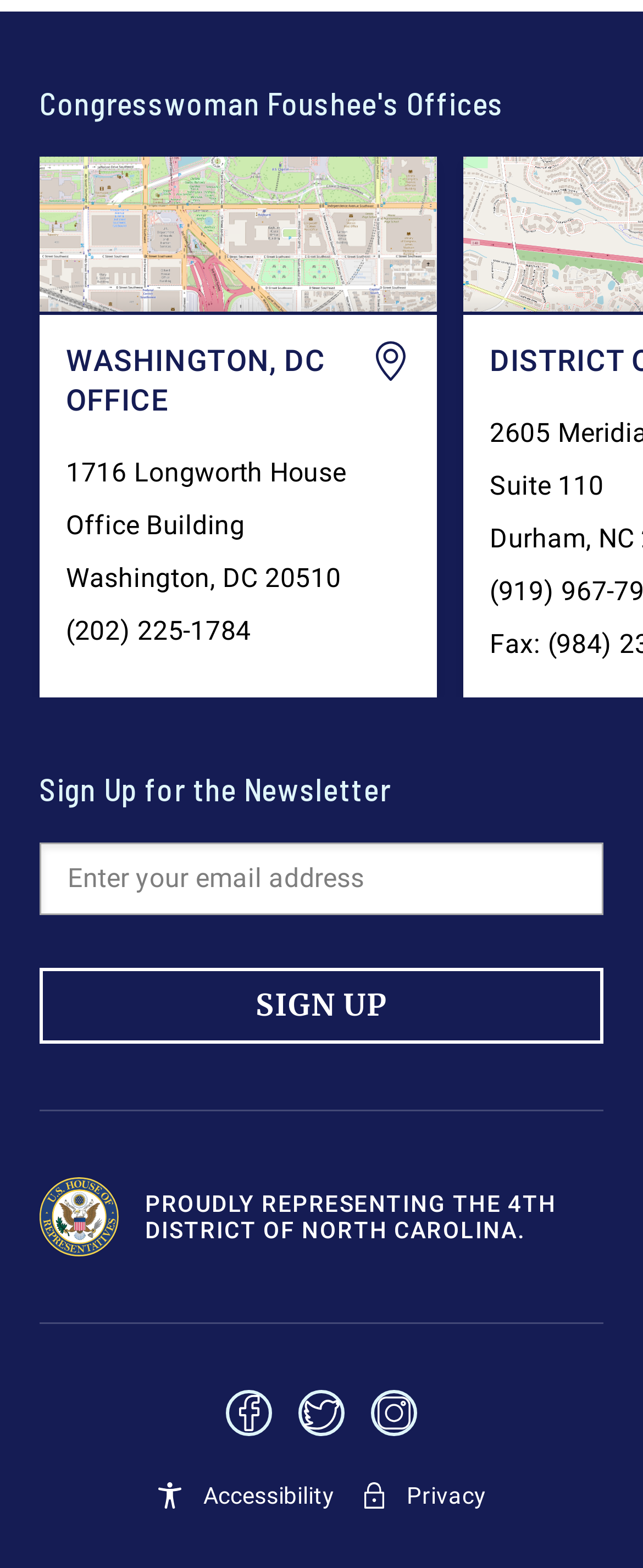Determine the bounding box coordinates of the clickable region to follow the instruction: "Follow on Facebook".

[0.351, 0.886, 0.423, 0.916]